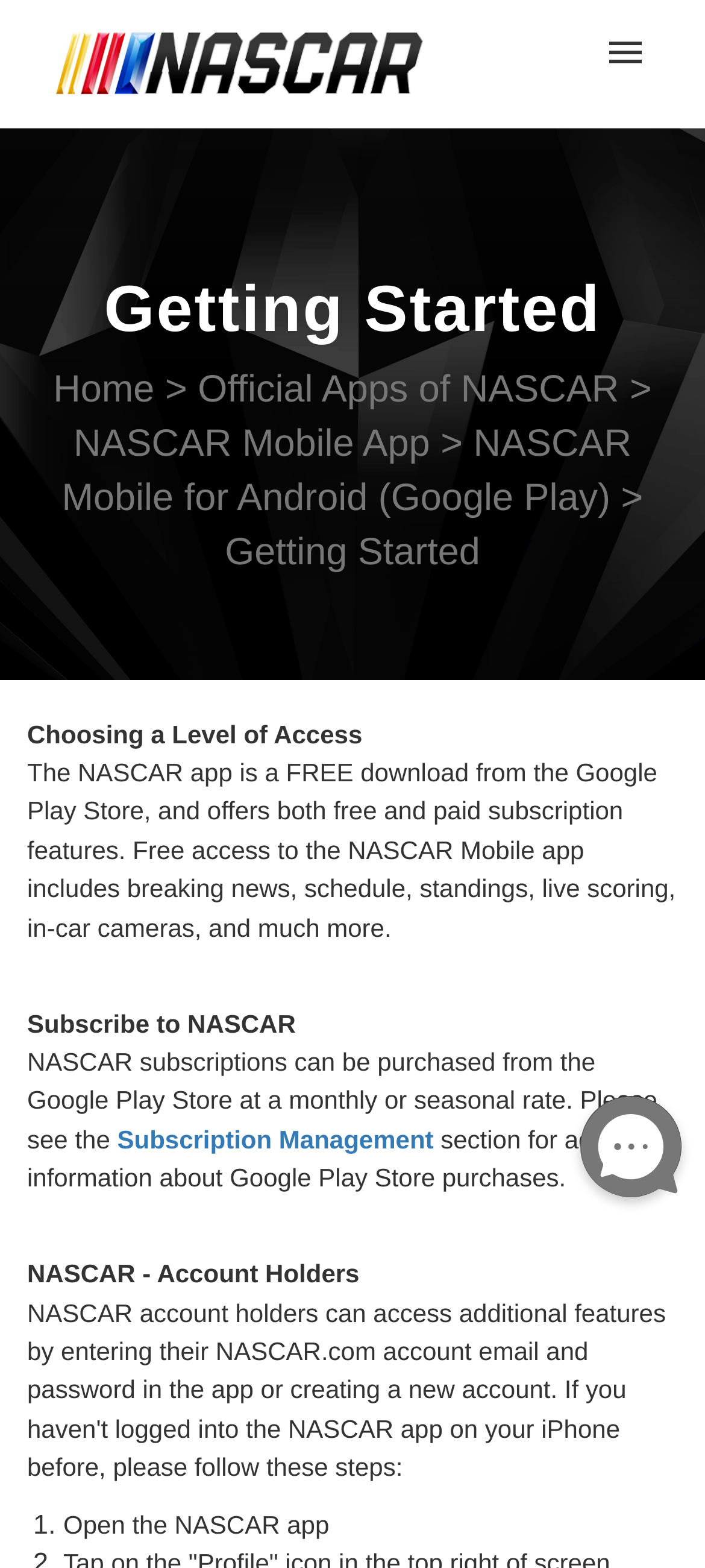What is included in free access to the NASCAR Mobile app?
We need a detailed and meticulous answer to the question.

The static text 'Free access to the NASCAR Mobile app includes breaking news, schedule, standings, live scoring, in-car cameras, and much more.' provides the information about what is included in free access to the NASCAR Mobile app.